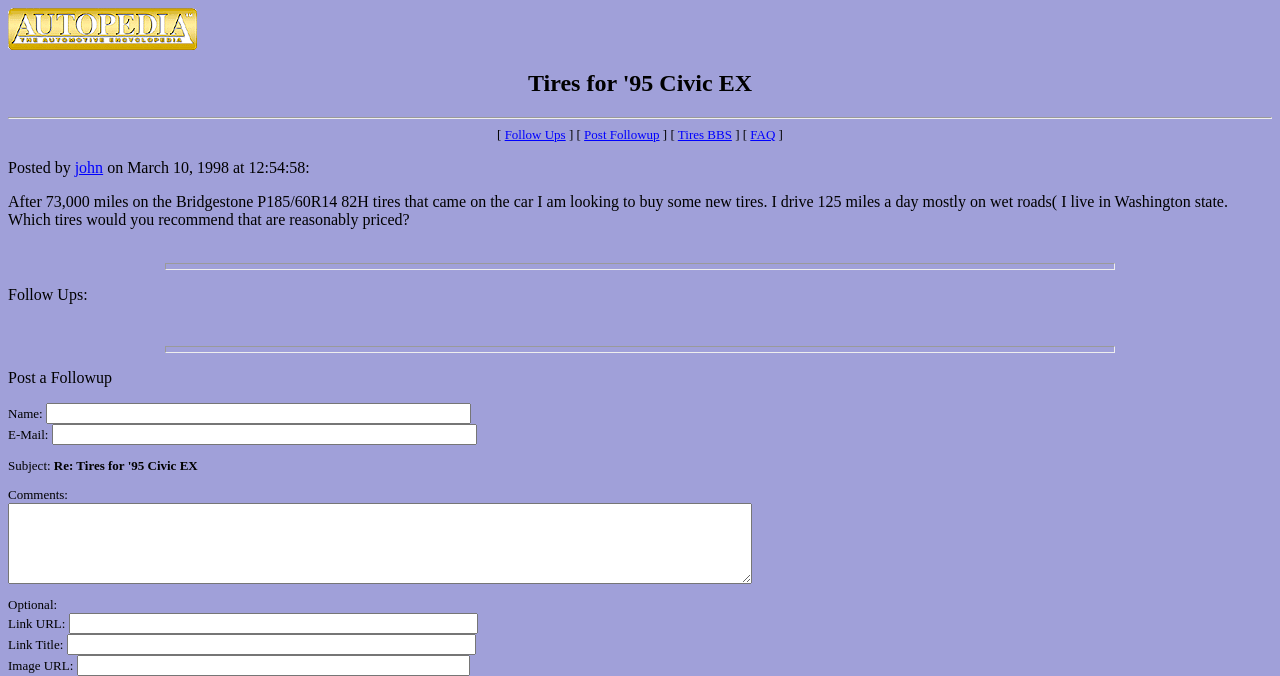What is the date of the original post?
Examine the webpage screenshot and provide an in-depth answer to the question.

The answer can be found in the text 'on March 10, 1998 at 12:54:58', which indicates the date and time of the original post.